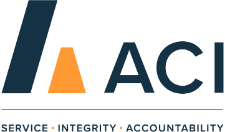Please use the details from the image to answer the following question comprehensively:
What values are reflected in the inscription below the logo?

The inscription below the logo reads 'SERVICE • INTEGRITY • ACCOUNTABILITY', which indicates that these three values are the core principles that Augustine Consulting, Inc. (ACI) upholds and strives to embody in their consulting services.